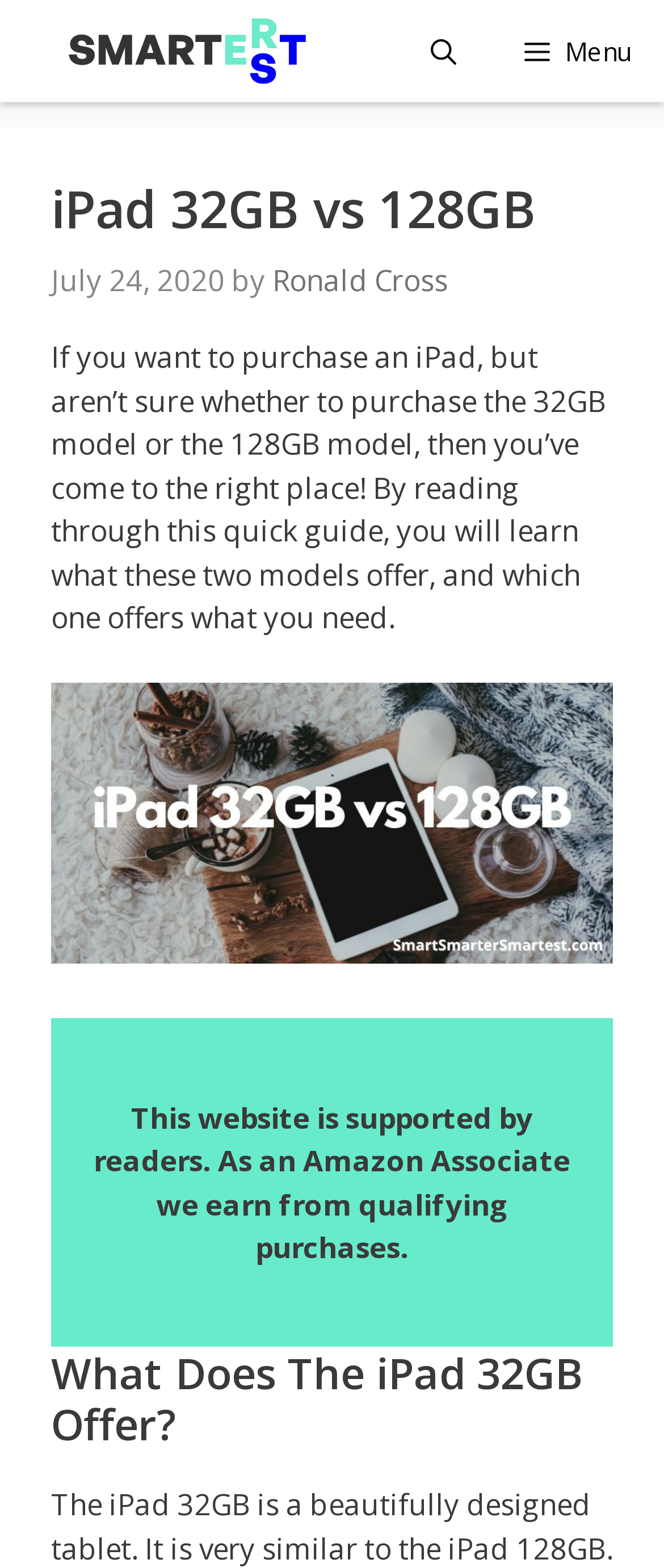Determine the main heading of the webpage and generate its text.

iPad 32GB vs 128GB